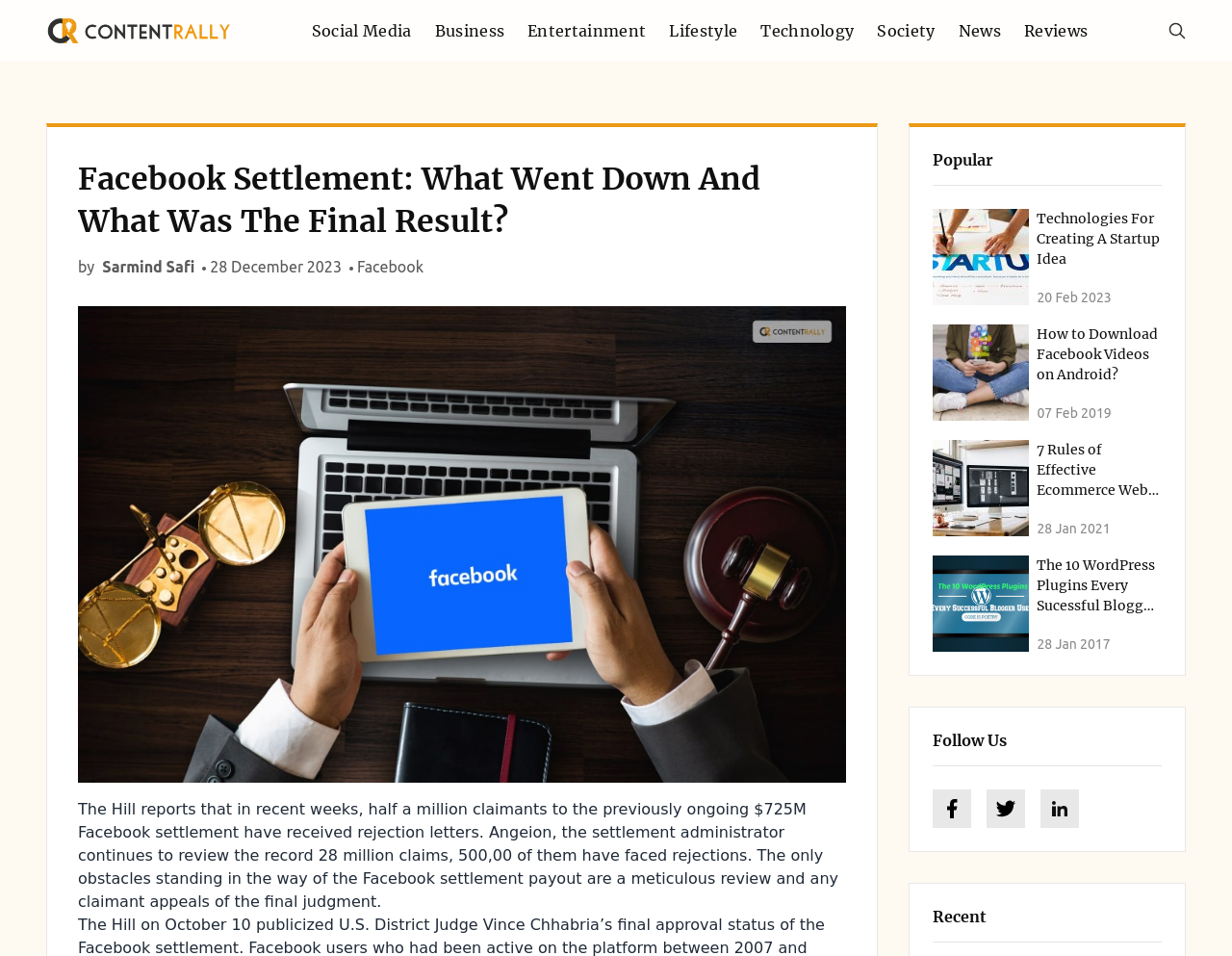Determine the title of the webpage and give its text content.

Facebook Settlement: What Went Down And What Was The Final Result?